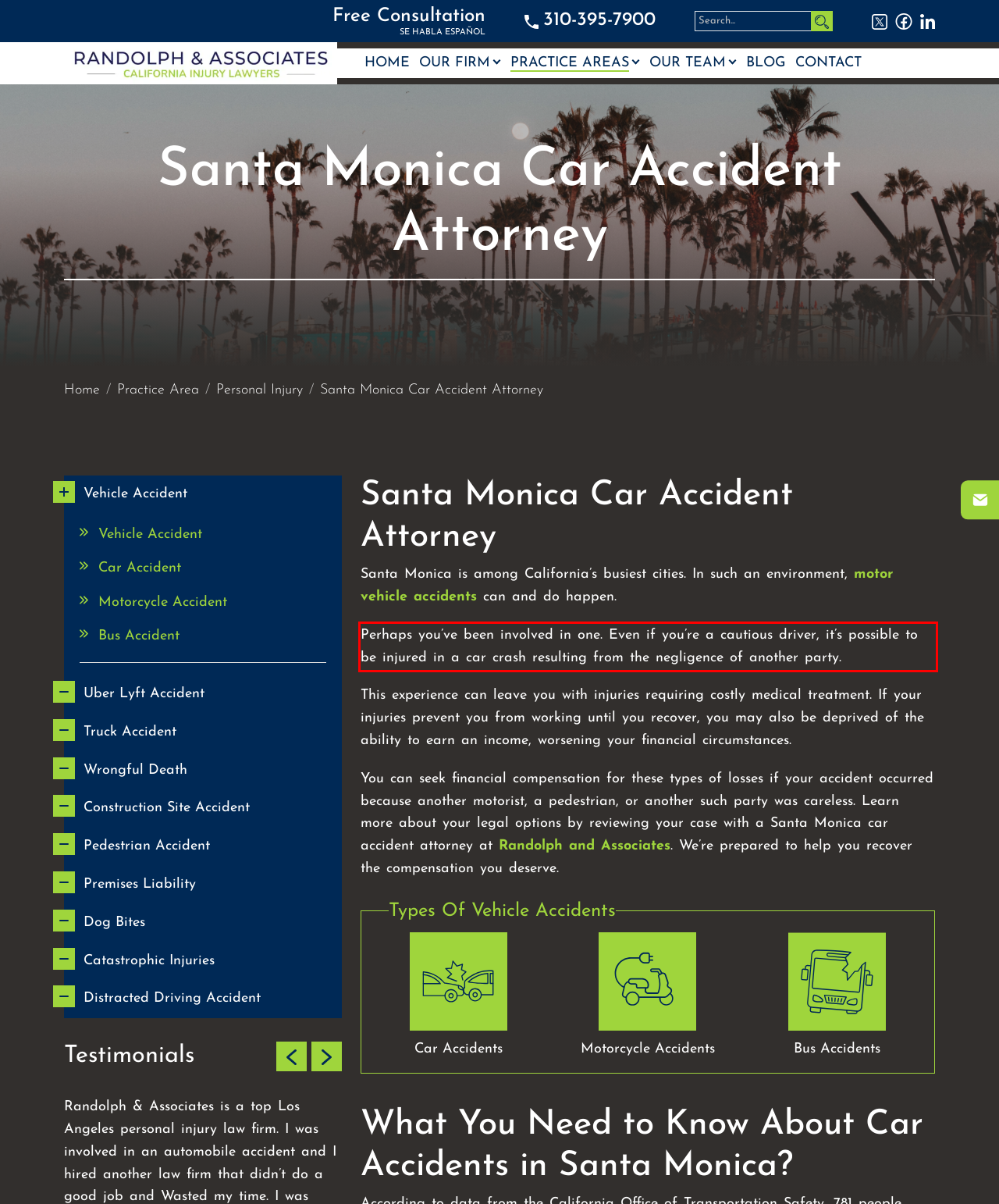You have a screenshot with a red rectangle around a UI element. Recognize and extract the text within this red bounding box using OCR.

Perhaps you’ve been involved in one. Even if you’re a cautious driver, it’s possible to be injured in a car crash resulting from the negligence of another party.